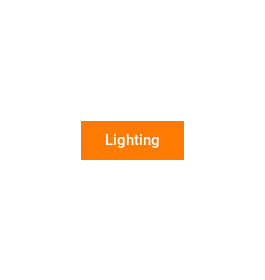Give a detailed account of what is happening in the image.

The image features a button labeled "Lighting" presented in a bright orange color, set against a white background. This button likely serves as a navigation link or interactive element in a user interface, perhaps directing users to a section focused on lighting options, tips, or ideas related to home decor. It emphasizes the importance of lighting in enhancing the aesthetics and functionality of living spaces, making it a key element in interior design.